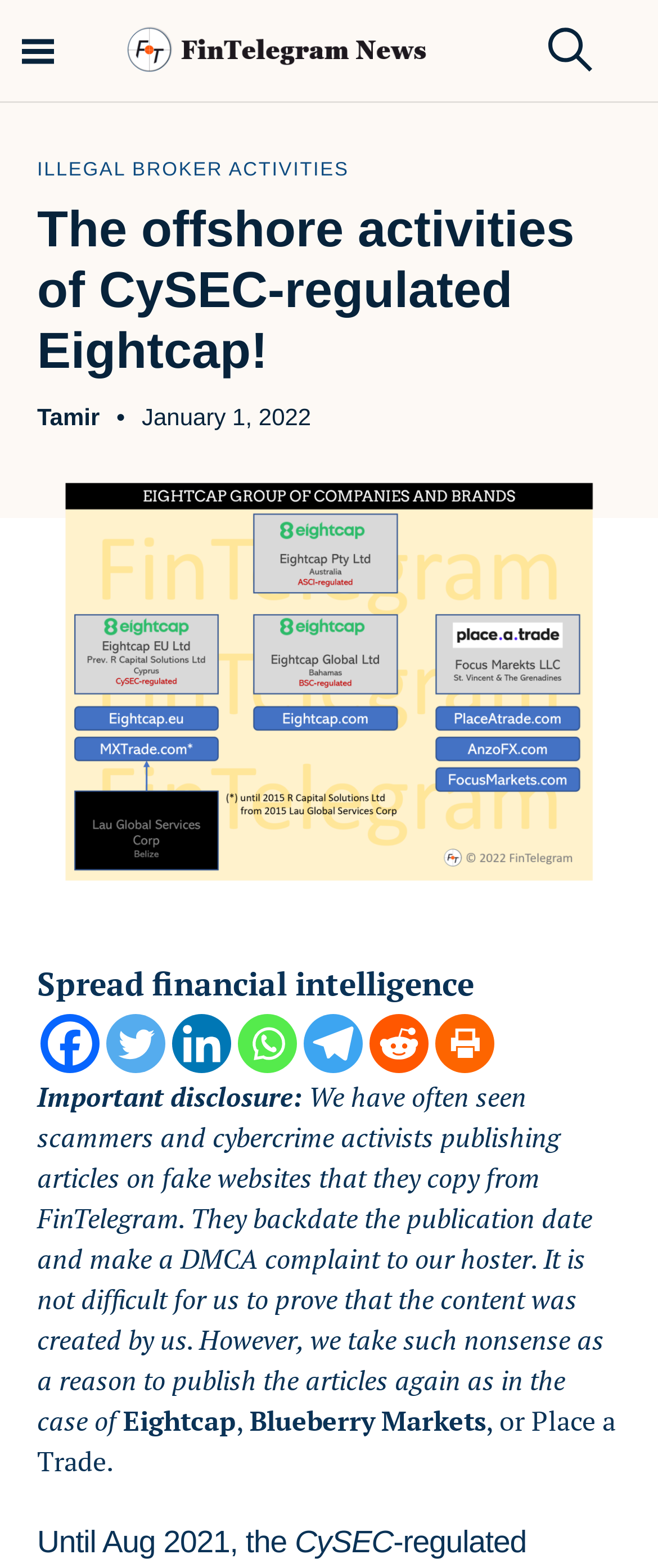What is the headline of the webpage?

The offshore activities of CySEC-regulated Eightcap!